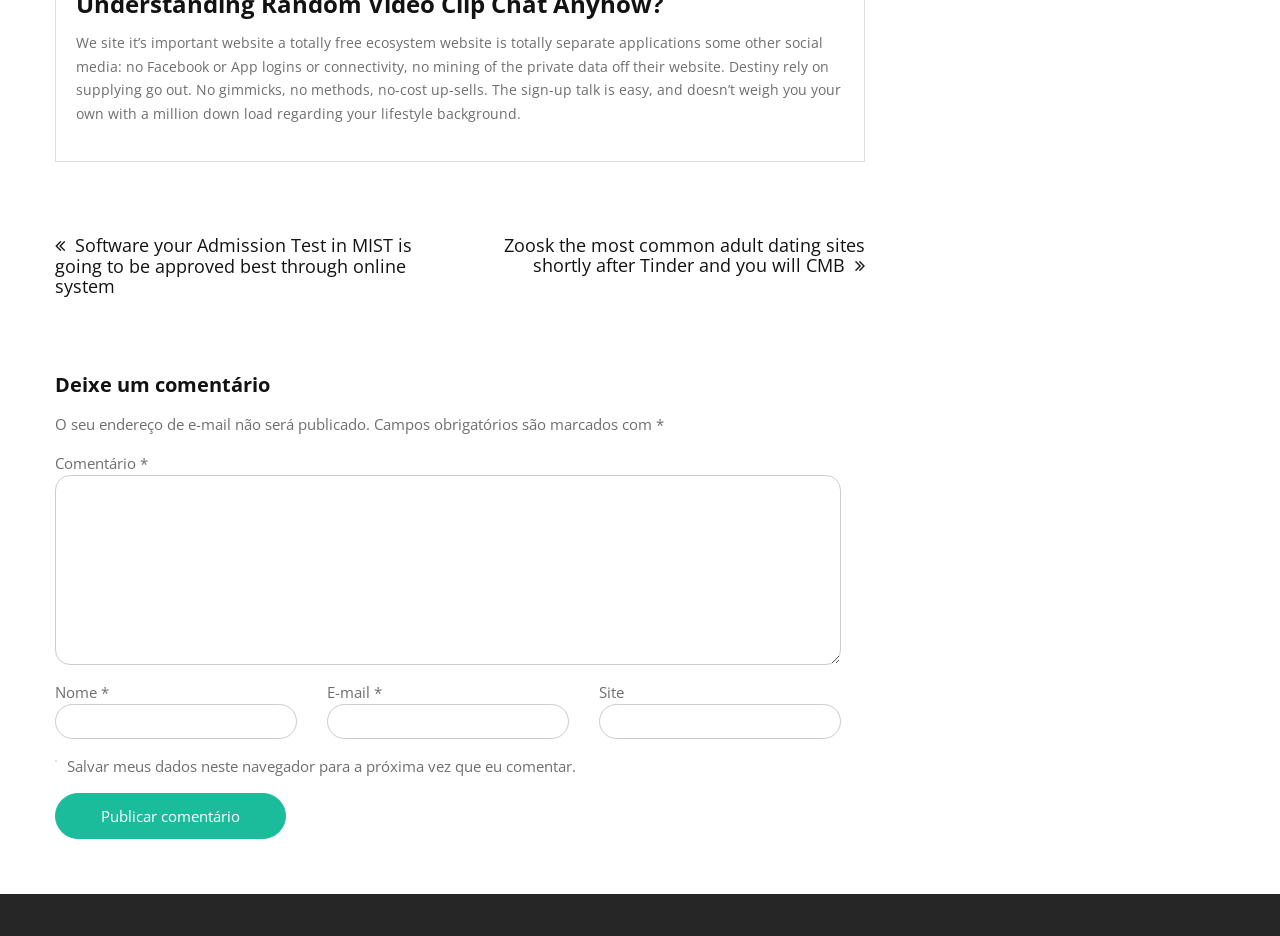Determine the bounding box coordinates of the UI element that matches the following description: "name="submit" value="Publicar comentário"". The coordinates should be four float numbers between 0 and 1 in the format [left, top, right, bottom].

[0.043, 0.847, 0.223, 0.897]